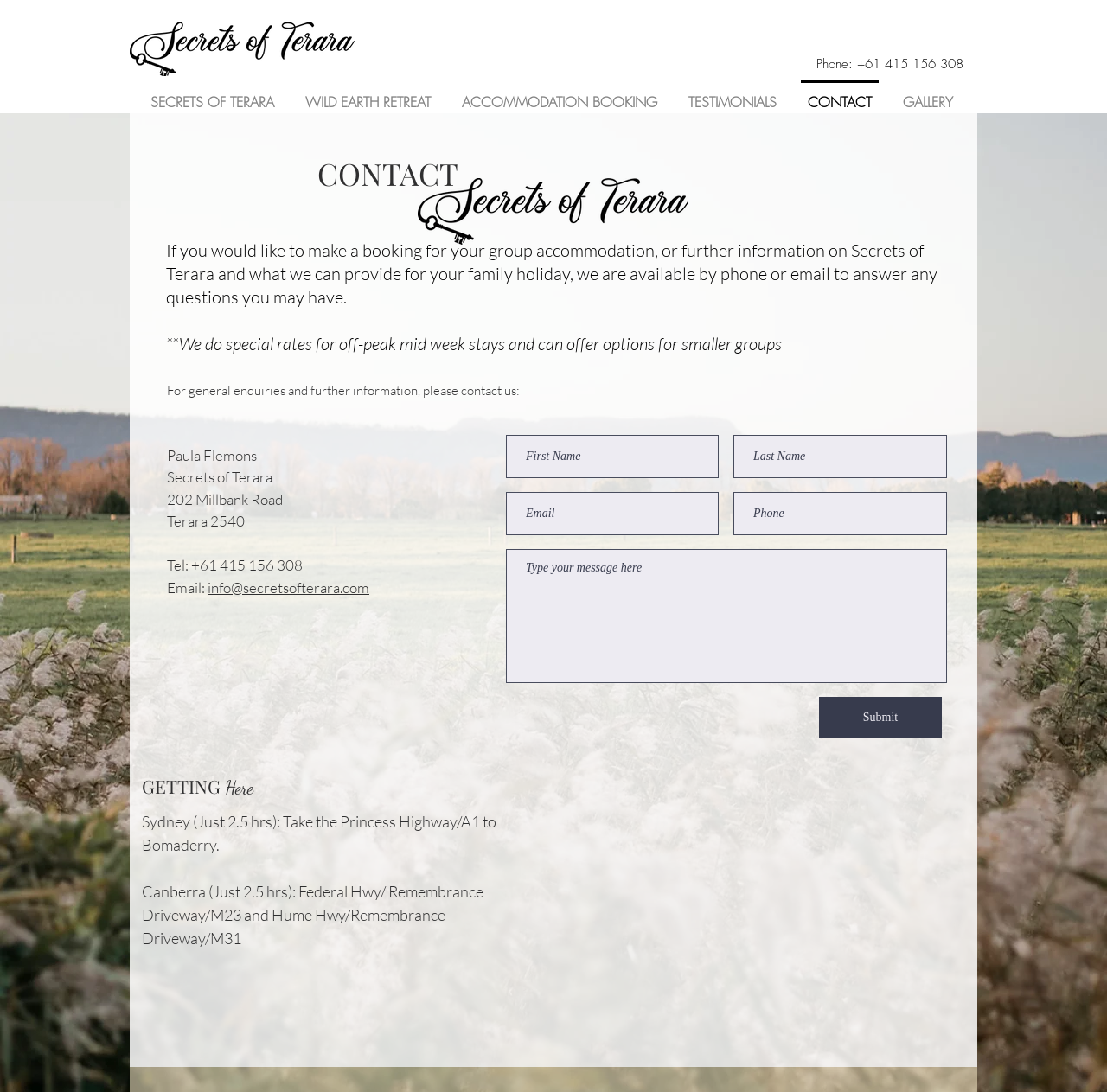What is the phone number to contact Secrets of Terara?
Provide a comprehensive and detailed answer to the question.

I found the phone number by looking at the 'CONTACT' section of the webpage, where it is listed as 'Tel: +61 415 156 308'.